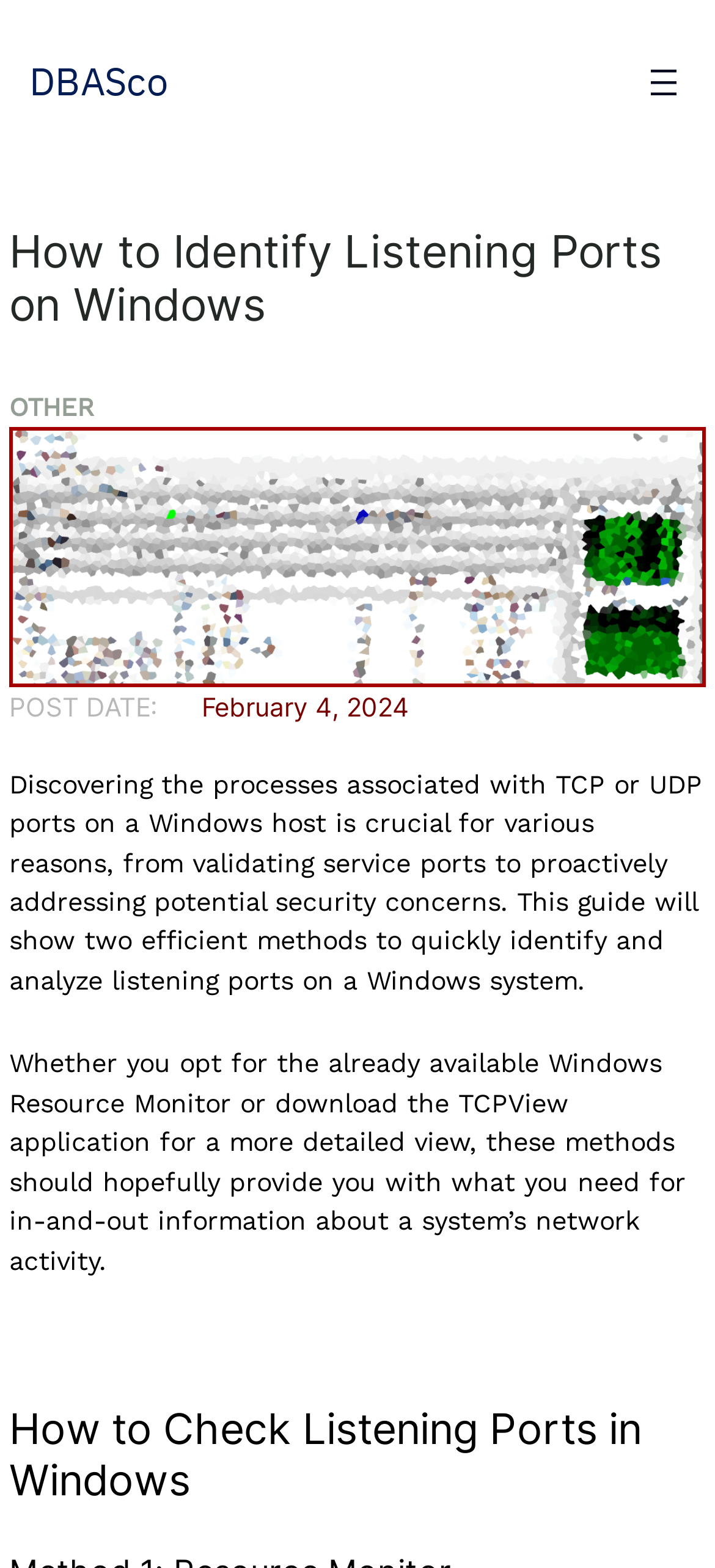Reply to the question below using a single word or brief phrase:
What is the topic of the guide?

Listening ports on Windows